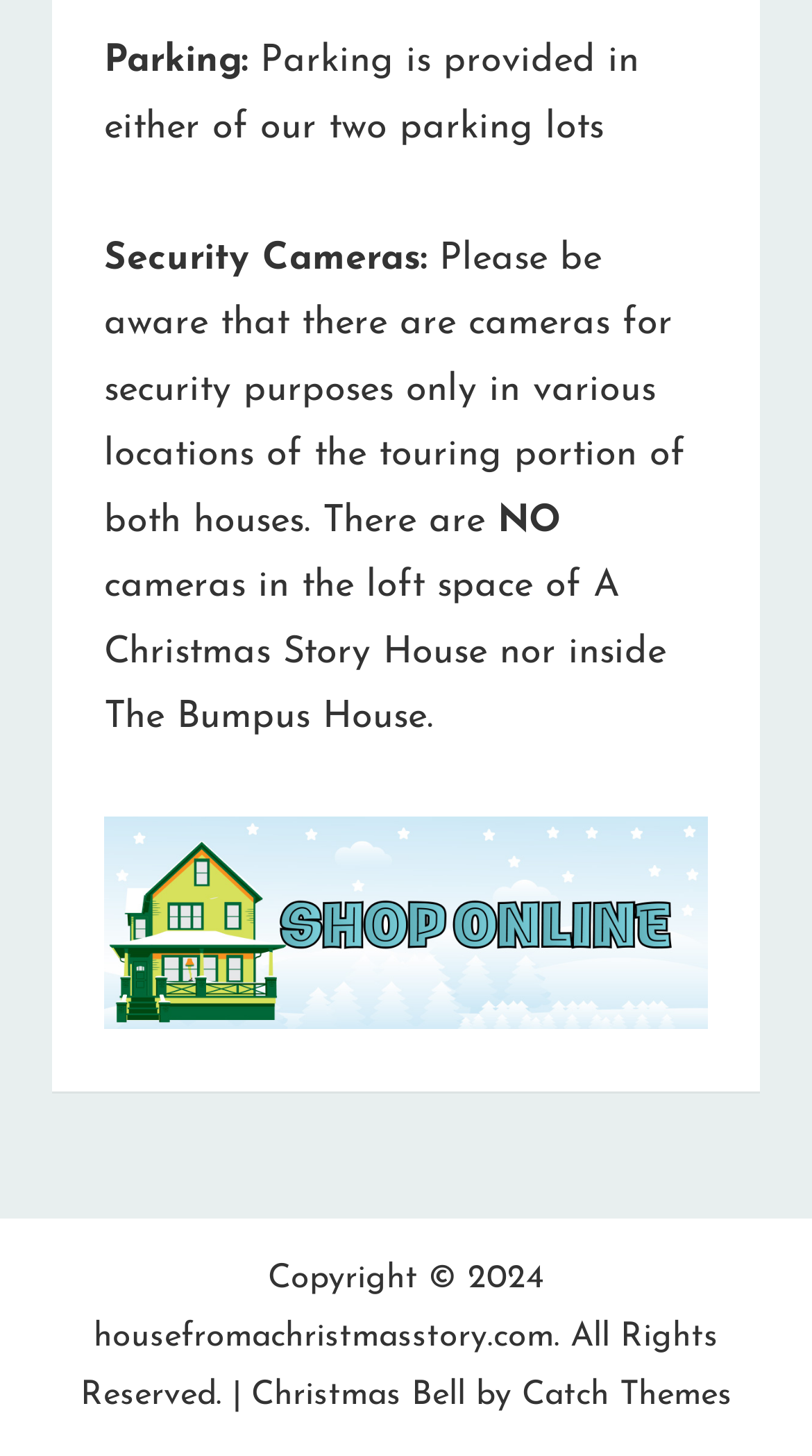Are there cameras in the loft space of A Christmas Story House?
Answer the question with a detailed explanation, including all necessary information.

The text 'NO cameras in the loft space of A Christmas Story House nor inside The Bumpus House.' explicitly states that there are no cameras in the loft space of A Christmas Story House.